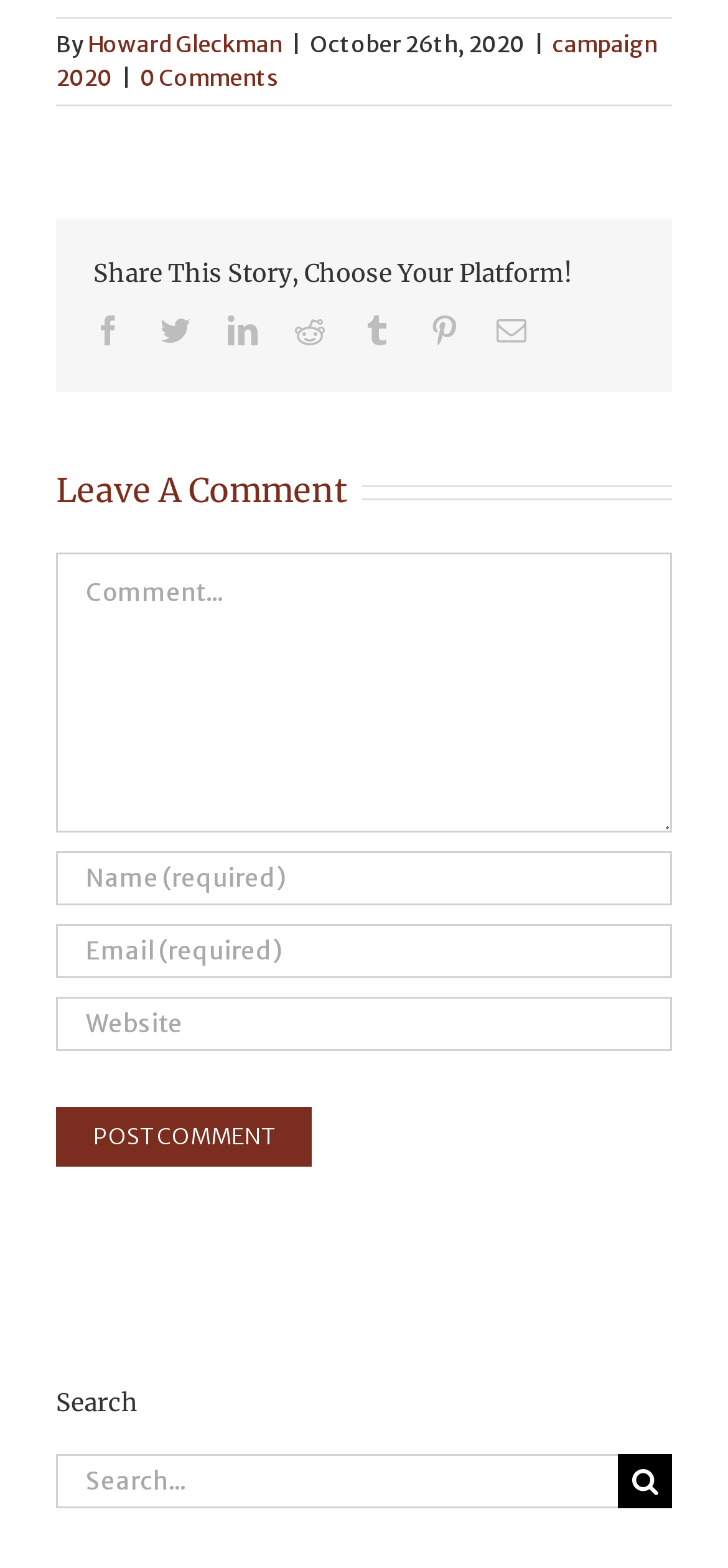Please identify the bounding box coordinates of where to click in order to follow the instruction: "Read Blog".

None